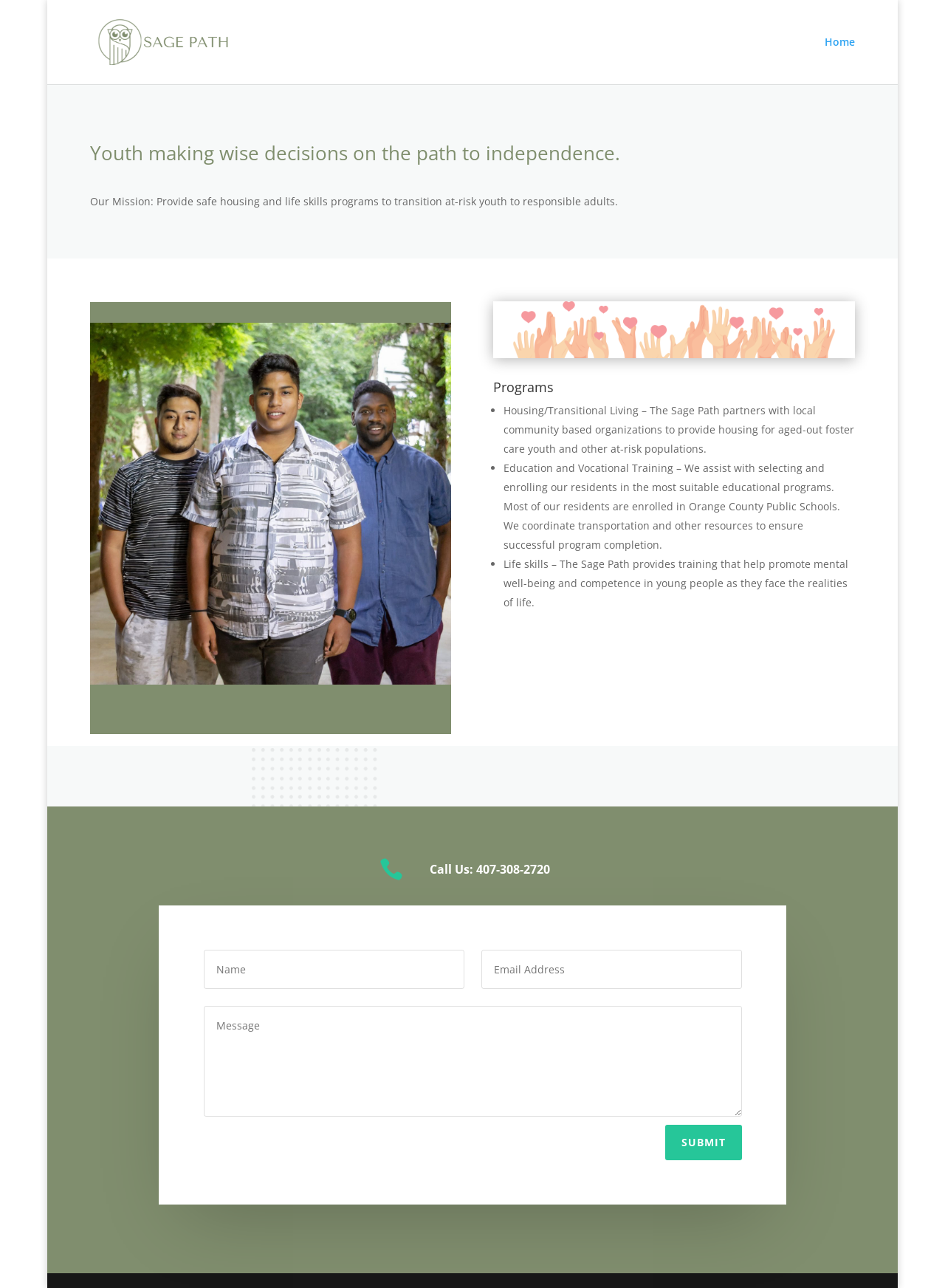How many programs are listed on the webpage?
From the image, respond using a single word or phrase.

3